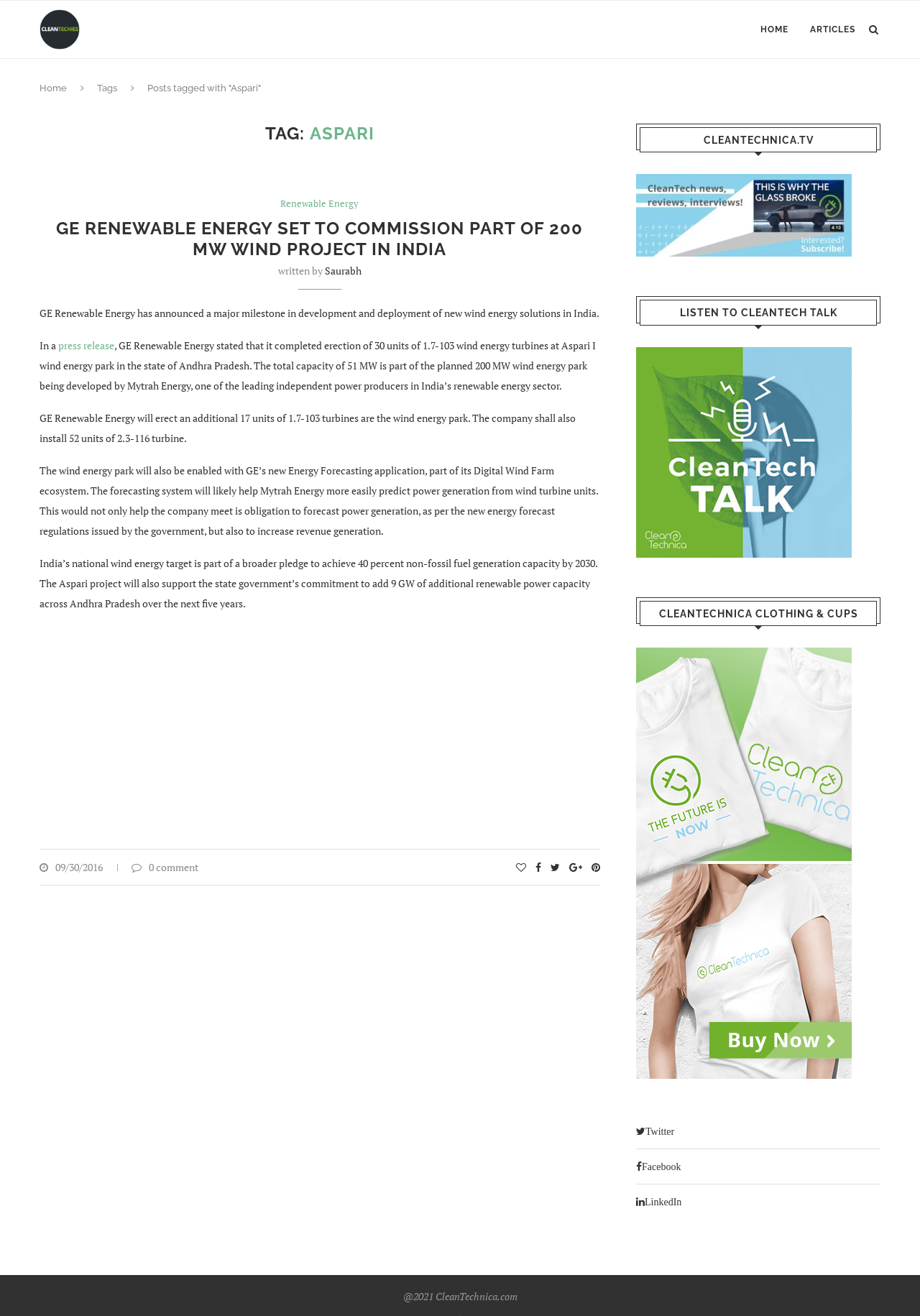What is the capacity of the wind energy park being developed by Mytrah Energy?
Provide a one-word or short-phrase answer based on the image.

200 MW